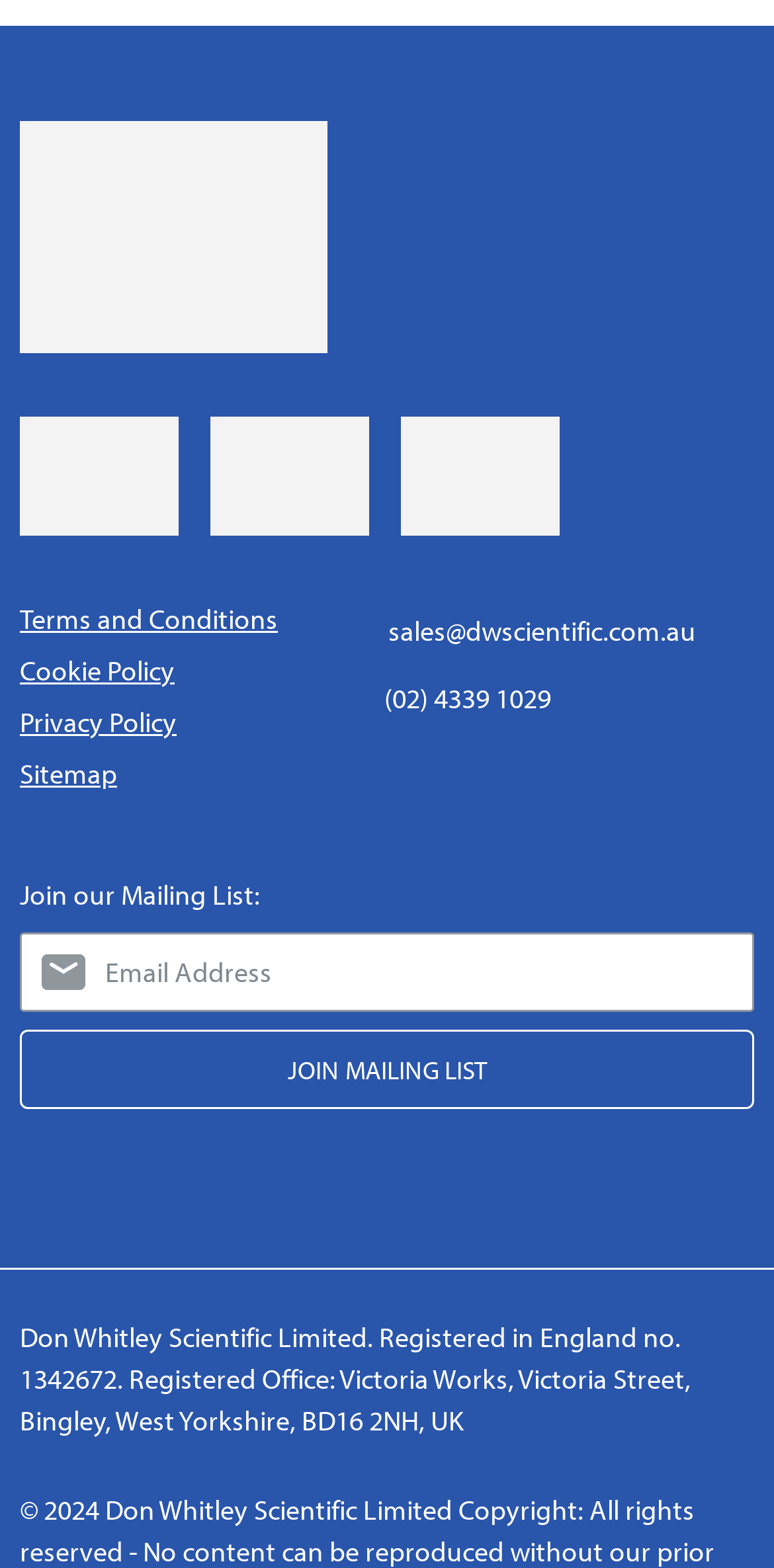How many social media icons are displayed?
Craft a detailed and extensive response to the question.

There are four social media icons displayed at the bottom of the webpage, which are Facebook, LinkedIn, Twitter, and YouTube, as indicated by the link elements with IDs 215, 216, 217, and 218.